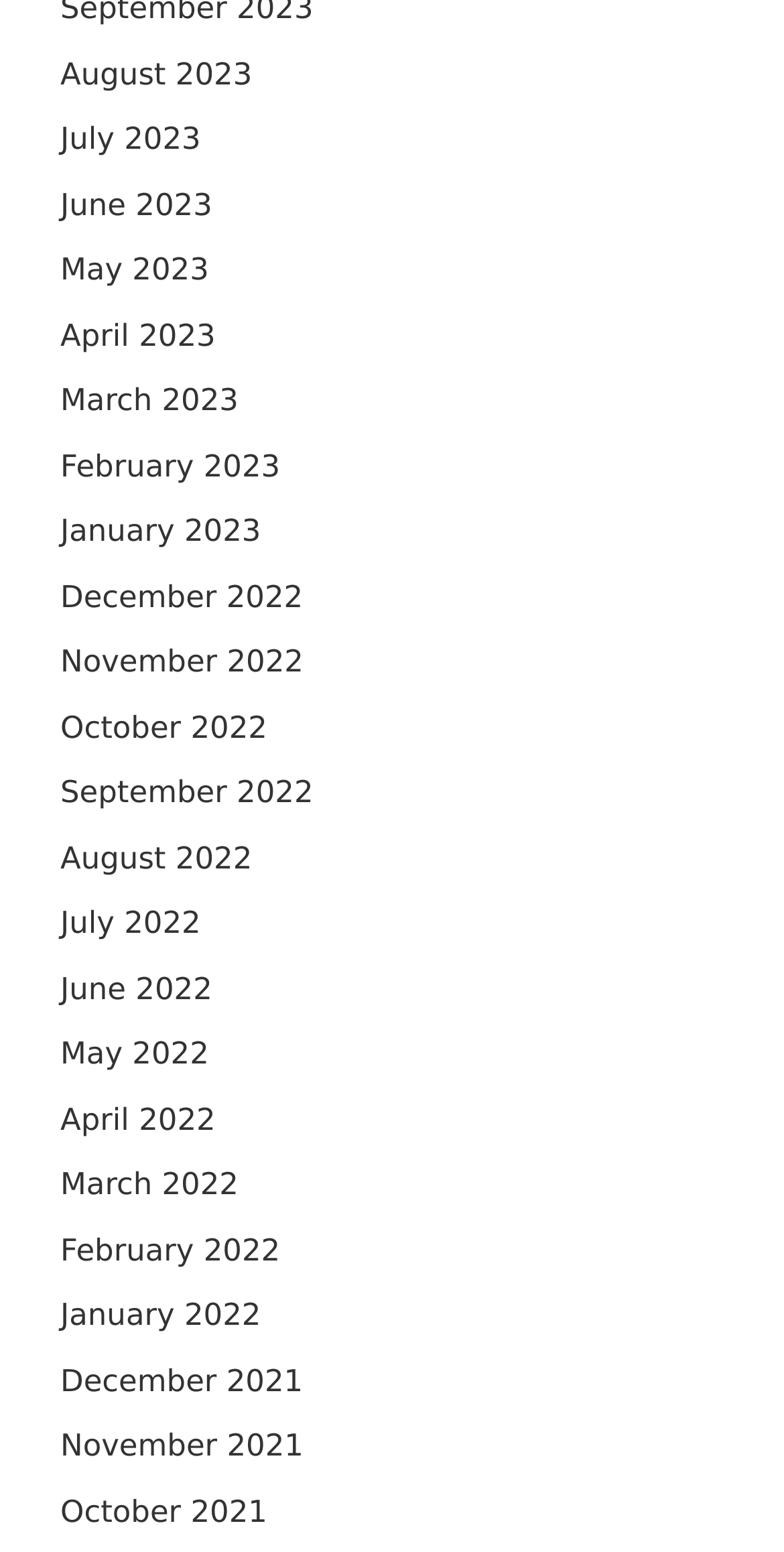Using the elements shown in the image, answer the question comprehensively: How many links are listed in total?

I counted the total number of links listed and found that there are 24 links, ranging from August 2023 to December 2021.